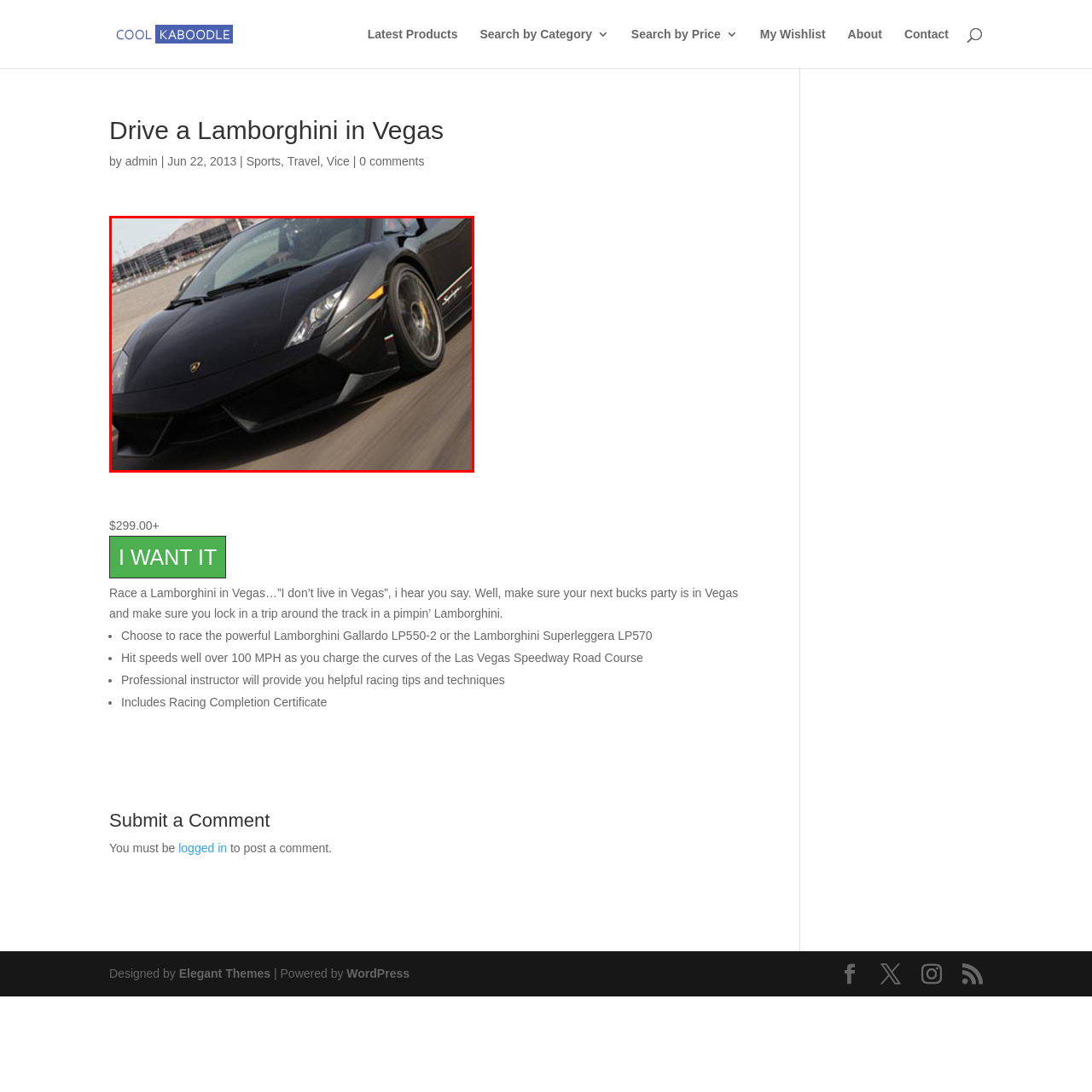Give a detailed account of the picture within the red bounded area.

The image showcases a sleek black Lamborghini Gallardo speeding on the Las Vegas Speedway Road Course, embodying the thrill of high-performance driving. The aerodynamic design, highlighted by sharp lines and prominent air intakes, emphasizes the car's racing capabilities. Dust and motion blur around the vehicle accentuate its speed, while the backdrop hints at a professional racing environment, making it a perfect visual representation for those looking to experience a thrilling ride in a Lamborghini in Vegas. This image is part of an article that advertises an exhilarating racing experience where participants can choose to race either the Lamborghini Gallardo or its more powerful variant, the Lamborghini Superleggera, hitting exhilarating speeds well over 100 MPH.